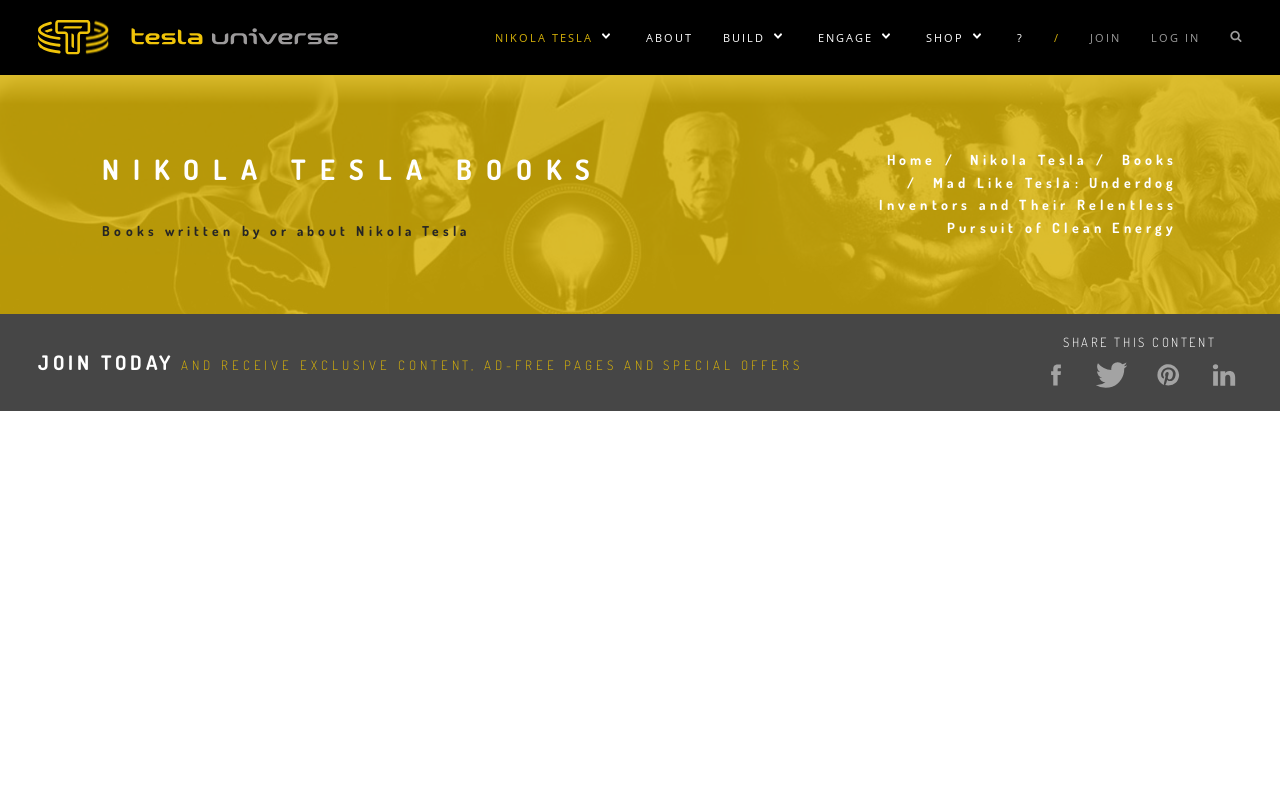From the element description: "Home", extract the bounding box coordinates of the UI element. The coordinates should be expressed as four float numbers between 0 and 1, in the order [left, top, right, bottom].

[0.693, 0.188, 0.732, 0.21]